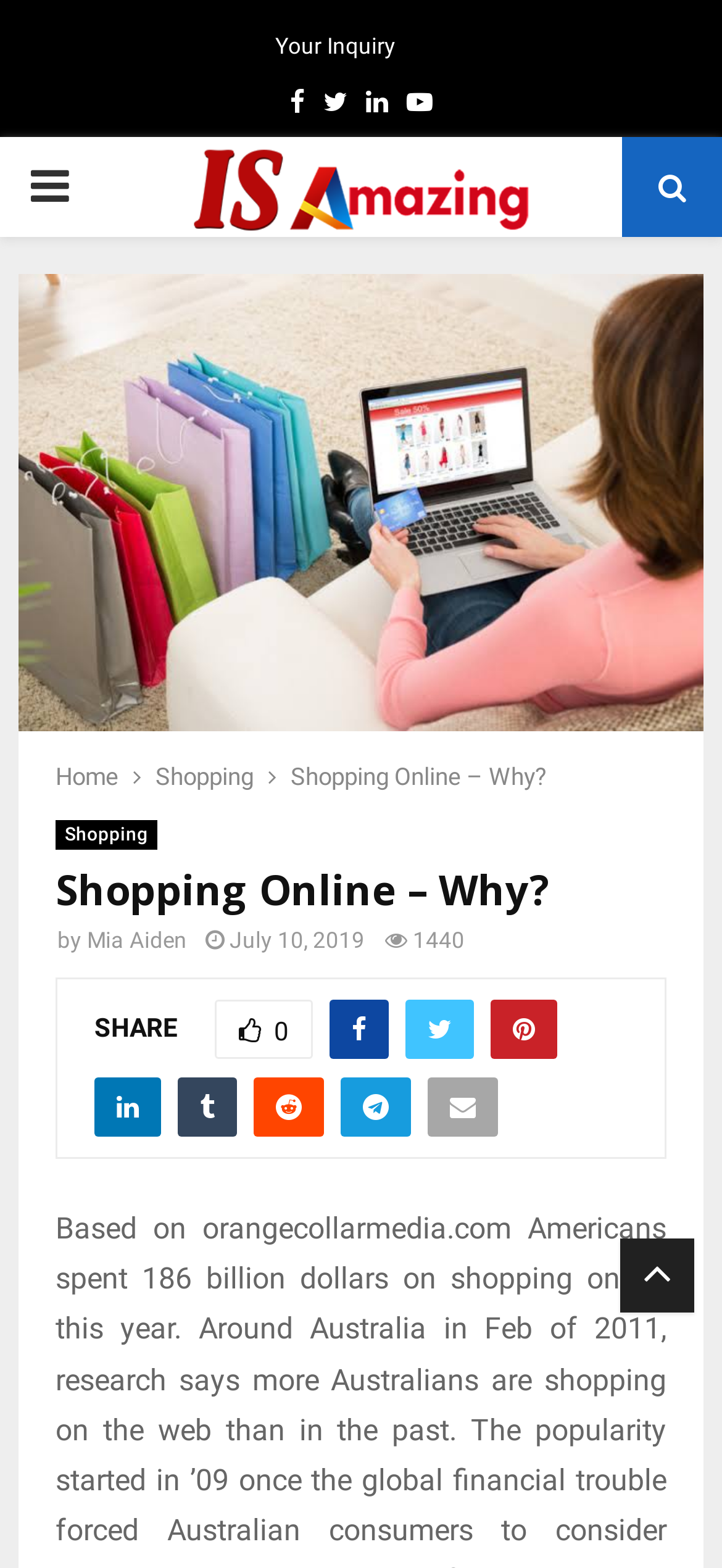What is the name of the website?
Please provide a detailed answer to the question.

The website's name can be found in the top-left corner of the webpage, where it says 'Is Amazing – Find Lifehacks Get the Latest News & Articles'.